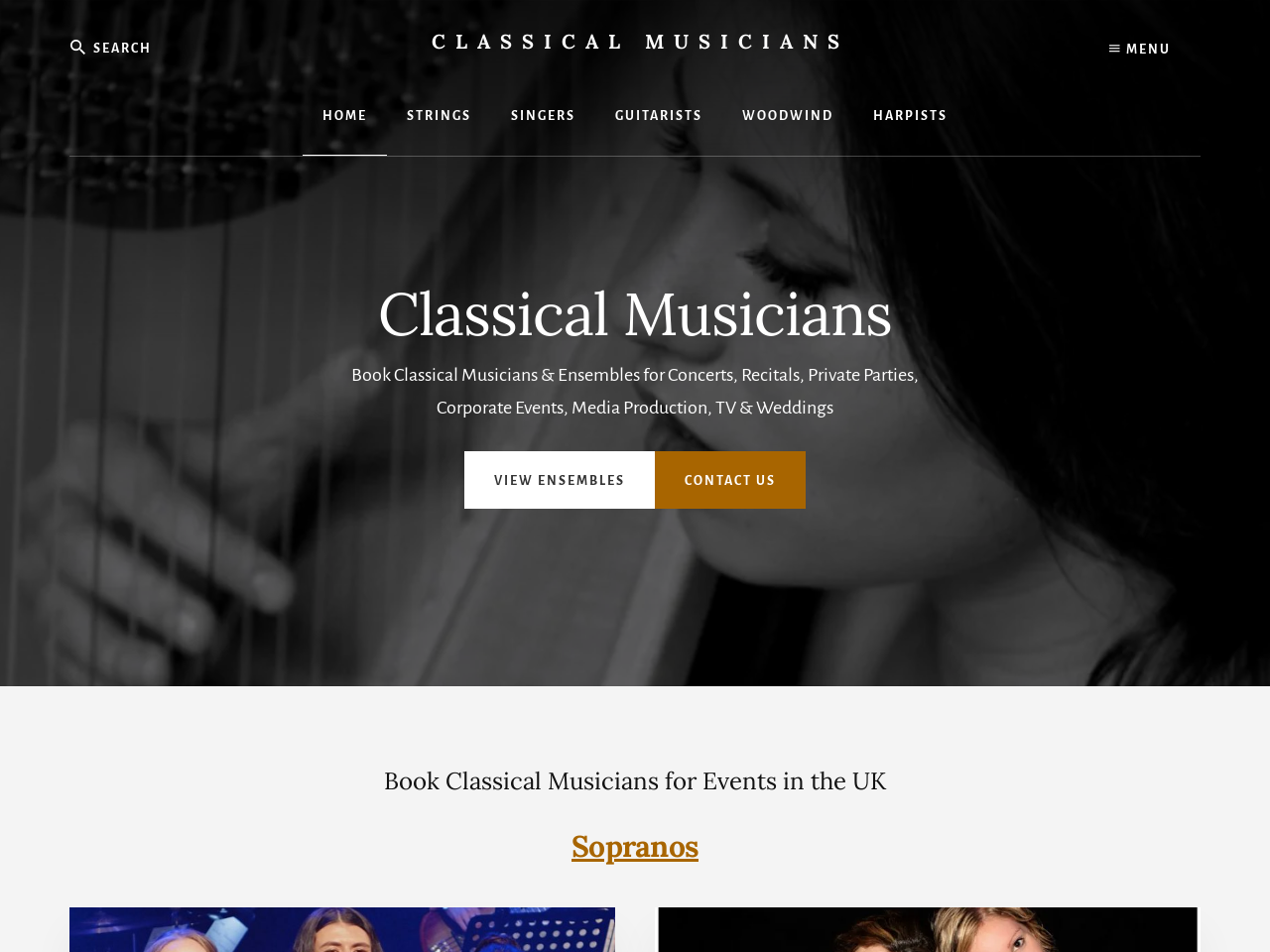Please identify the bounding box coordinates of the region to click in order to complete the given instruction: "Explore singers". The coordinates should be four float numbers between 0 and 1, i.e., [left, top, right, bottom].

[0.387, 0.081, 0.469, 0.163]